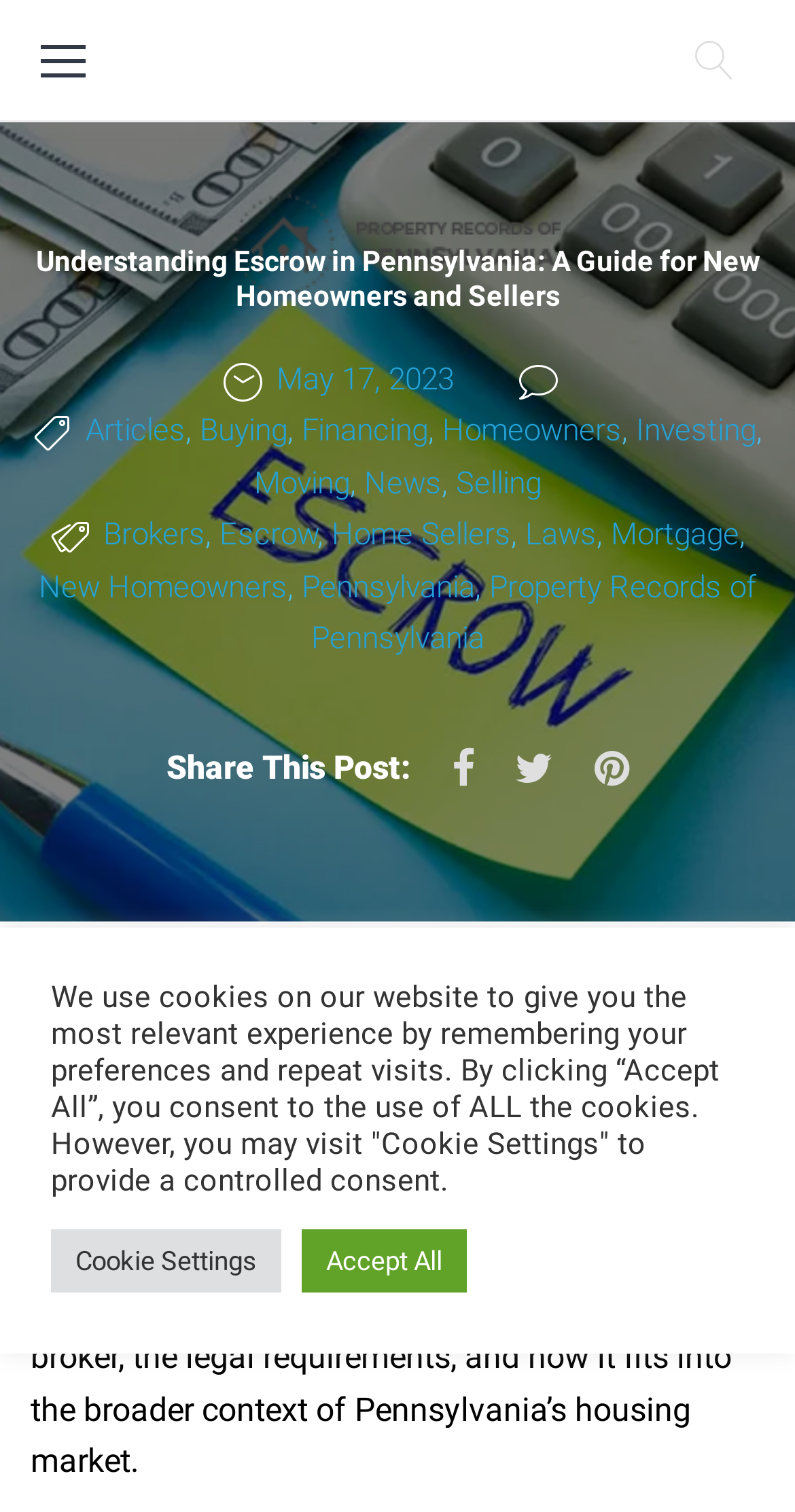Please predict the bounding box coordinates (top-left x, top-left y, bottom-right x, bottom-right y) for the UI element in the screenshot that fits the description: May 17, 2023

[0.281, 0.238, 0.571, 0.262]